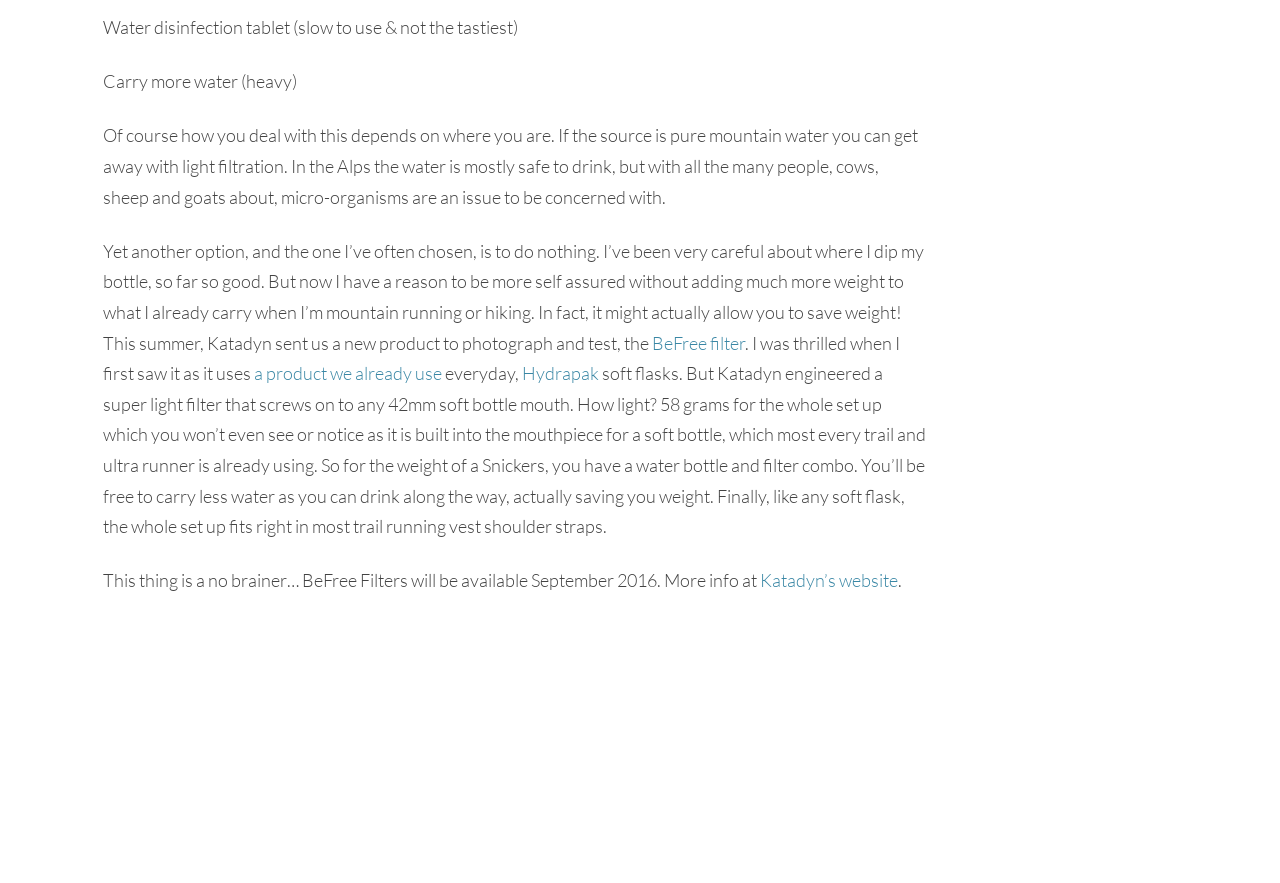Please locate the bounding box coordinates of the element that should be clicked to achieve the given instruction: "Visit 'Katadyn’s website'".

[0.594, 0.645, 0.702, 0.67]